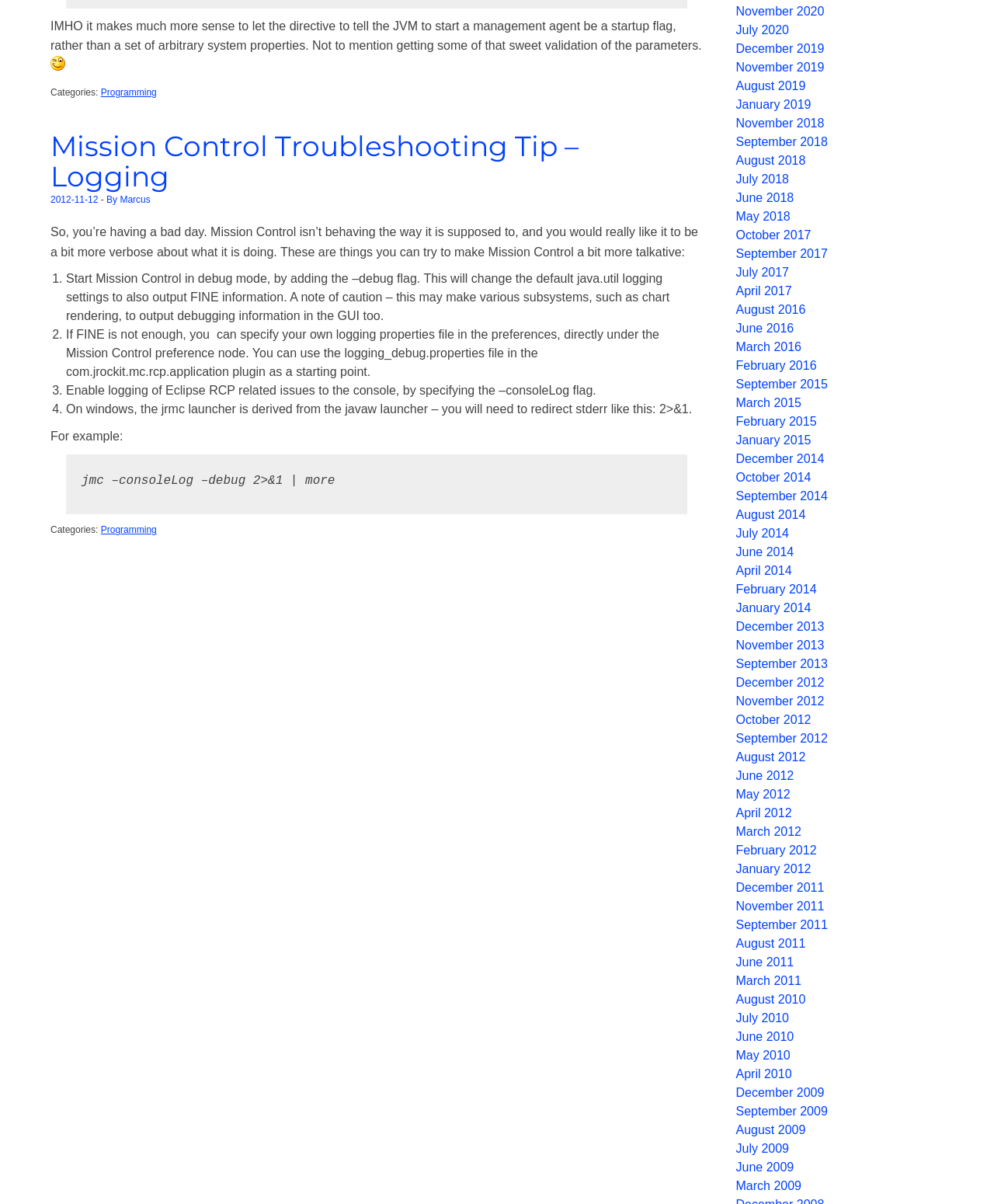Identify the bounding box coordinates of the region that should be clicked to execute the following instruction: "Browse construction and repair".

None